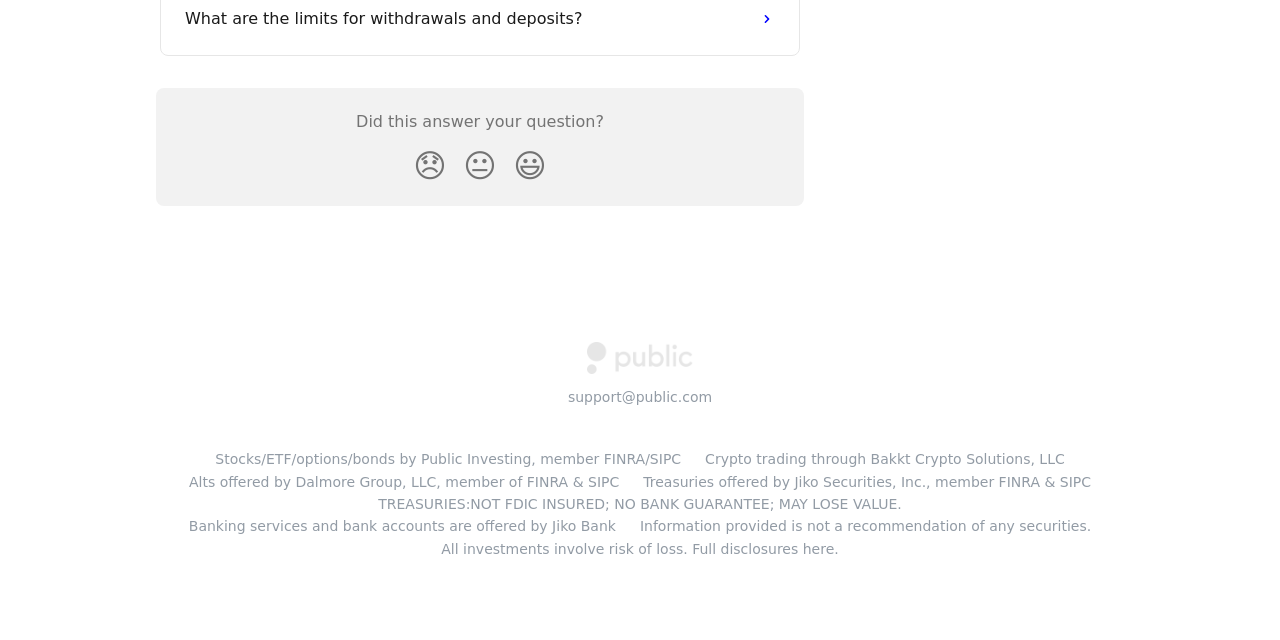What is the question being asked?
Please craft a detailed and exhaustive response to the question.

The question is being asked in the static text element with the text 'Did this answer your question?' which is located at the top of the webpage.